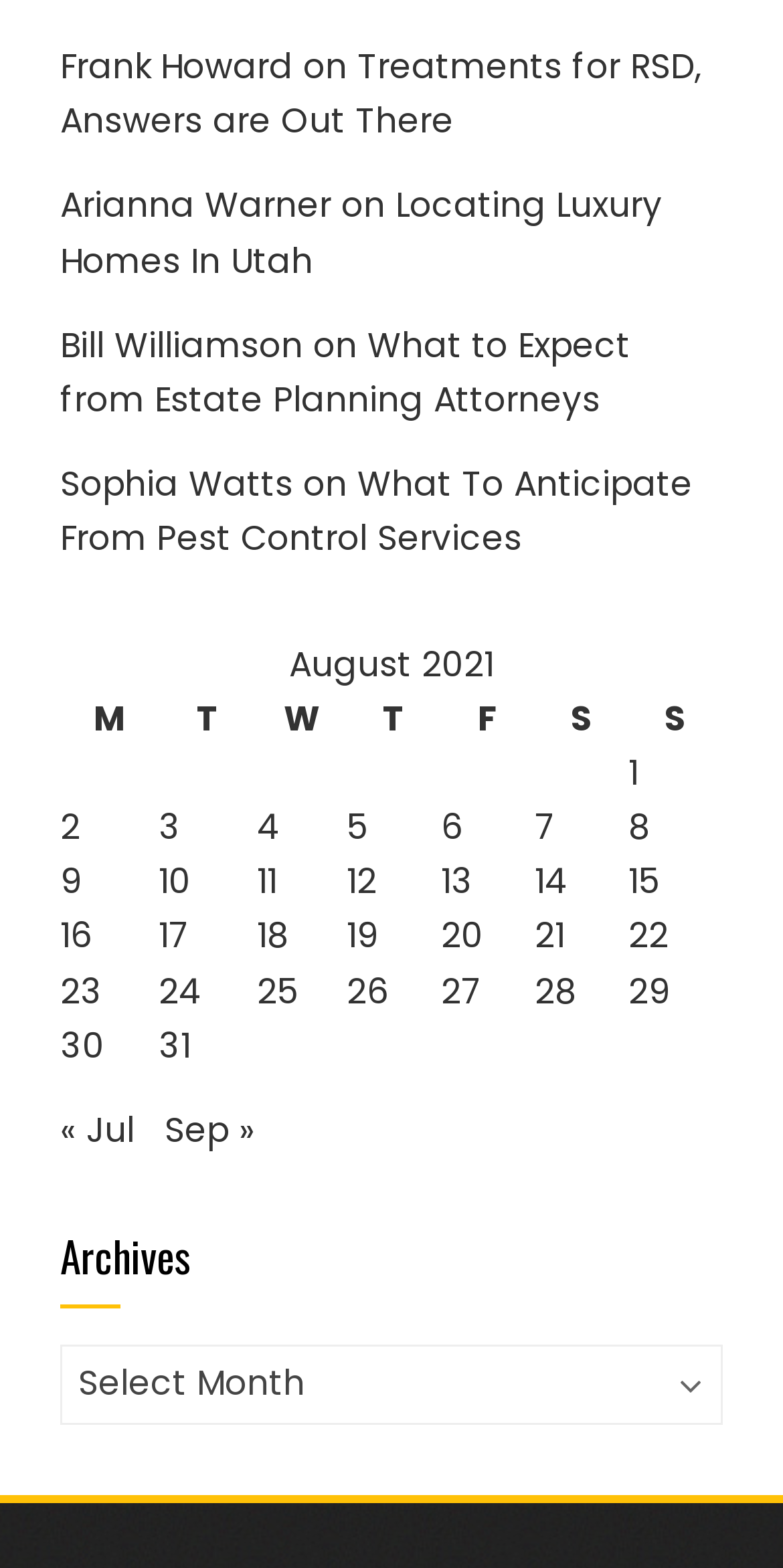What is the topic of the link 'What to Expect from Estate Planning Attorneys'?
Based on the visual content, answer with a single word or a brief phrase.

Estate planning